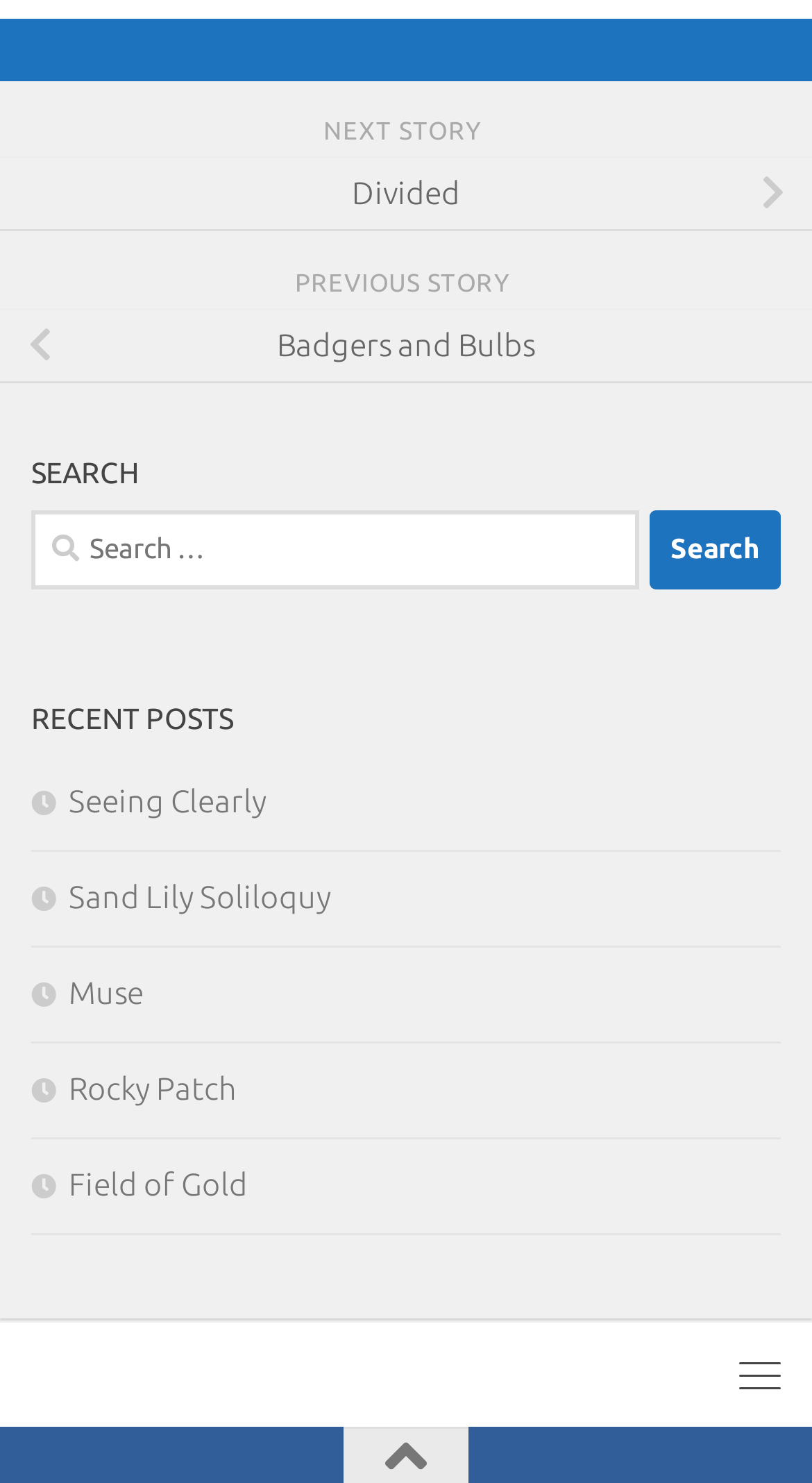Determine the bounding box coordinates of the section I need to click to execute the following instruction: "Read 'Badgers and Bulbs'". Provide the coordinates as four float numbers between 0 and 1, i.e., [left, top, right, bottom].

[0.0, 0.207, 1.0, 0.259]